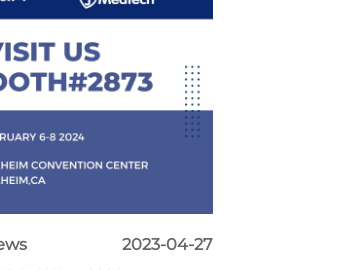What is the duration of the event?
Look at the image and answer the question using a single word or phrase.

3 days